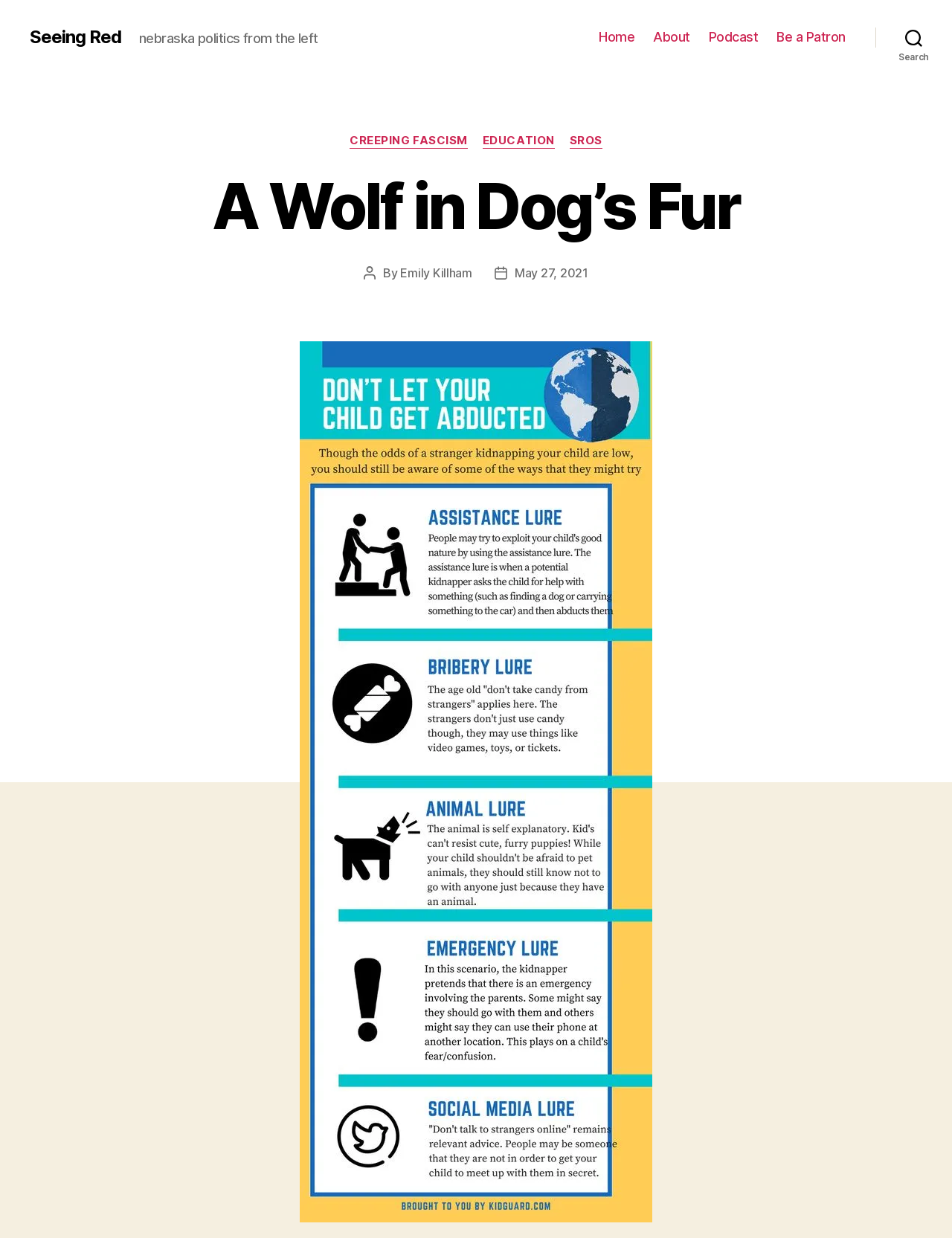Identify the bounding box coordinates for the region to click in order to carry out this instruction: "go to home page". Provide the coordinates using four float numbers between 0 and 1, formatted as [left, top, right, bottom].

[0.629, 0.024, 0.667, 0.037]